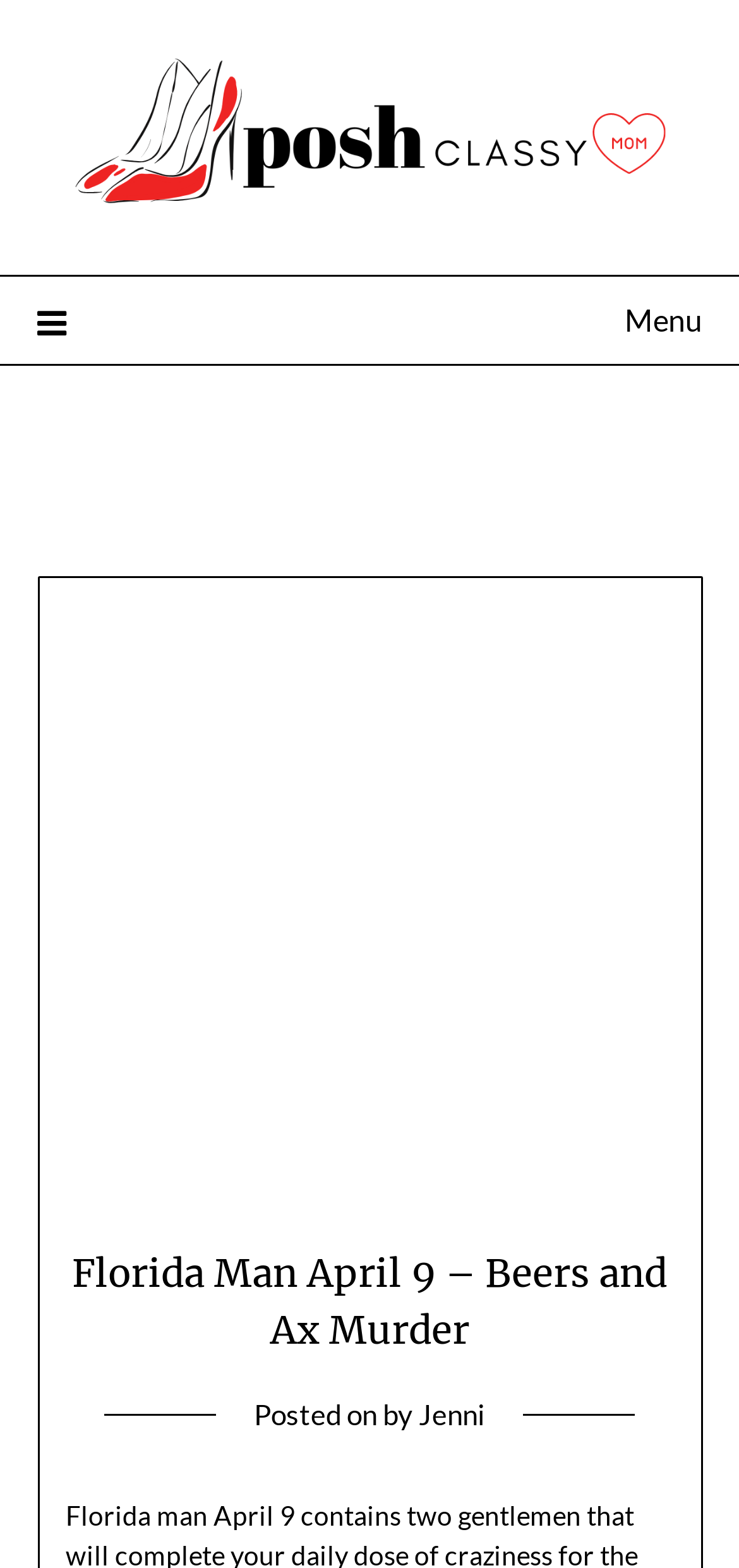Answer this question in one word or a short phrase: What is the type of image above the header?

Posh Classy Mom